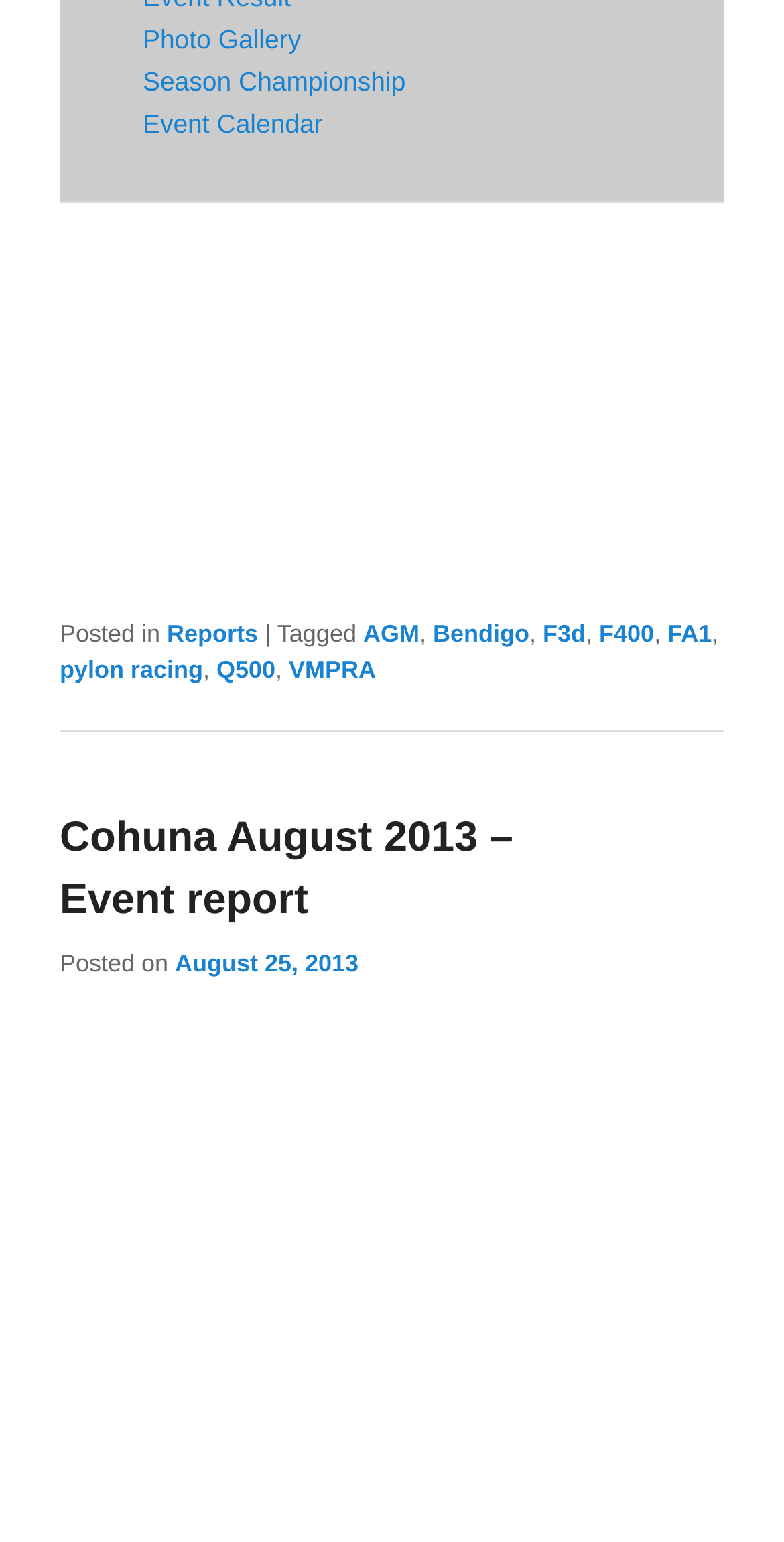Identify the bounding box coordinates of the area you need to click to perform the following instruction: "Click on Photo Gallery".

[0.182, 0.016, 0.384, 0.036]